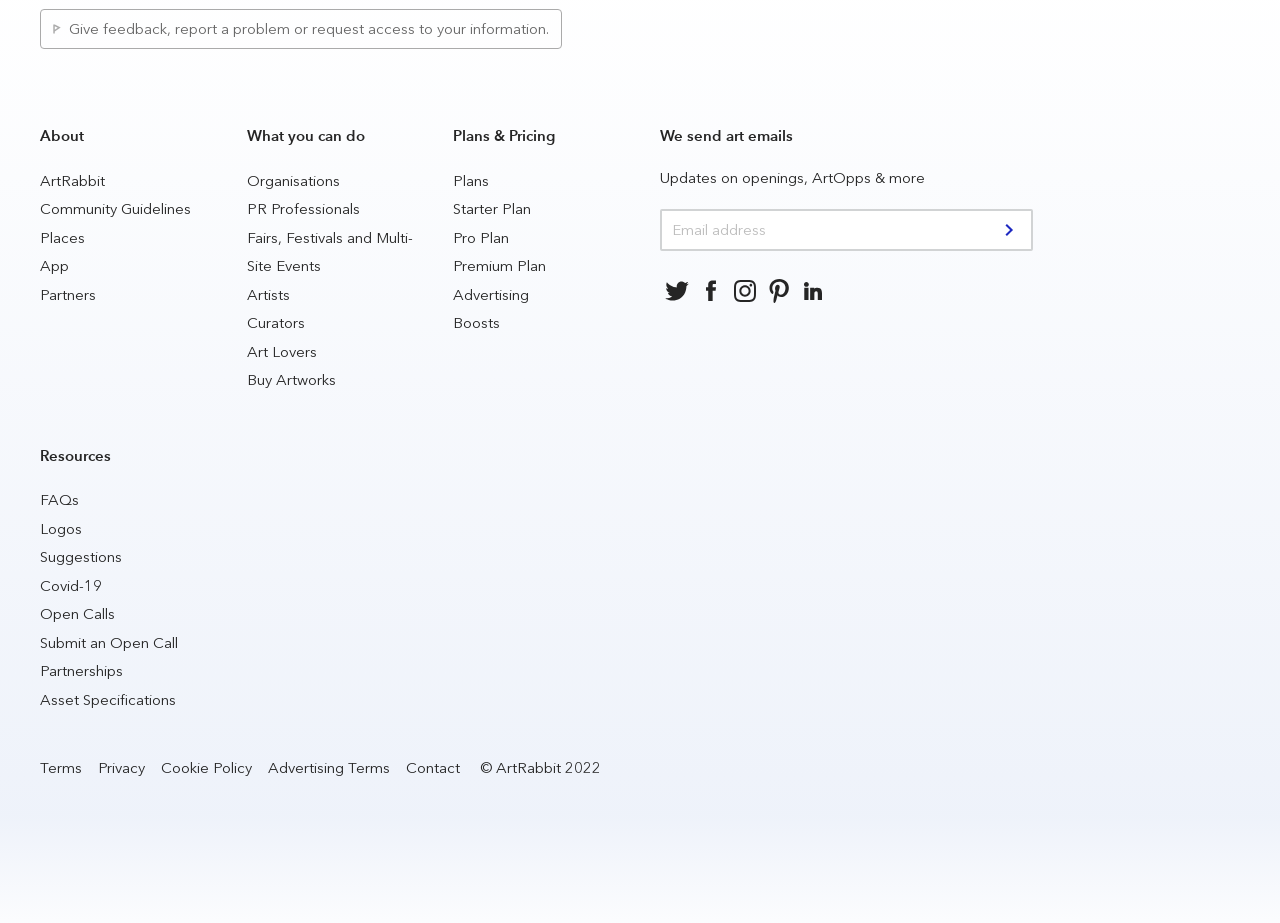Identify the bounding box coordinates of the element to click to follow this instruction: 'Follow us on social media'. Ensure the coordinates are four float values between 0 and 1, provided as [left, top, right, bottom].

[0.516, 0.296, 0.542, 0.333]